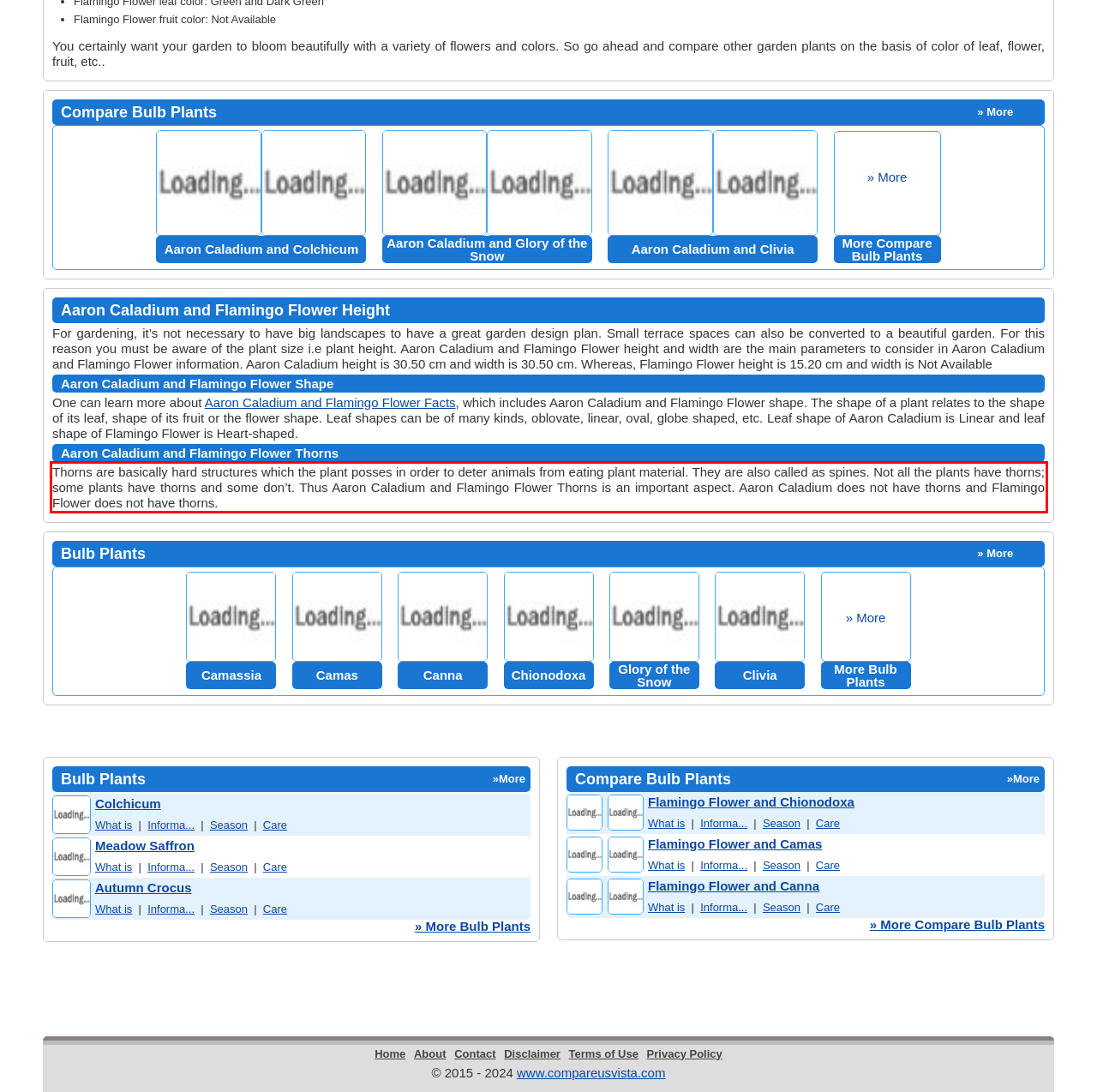Given the screenshot of the webpage, identify the red bounding box, and recognize the text content inside that red bounding box.

Thorns are basically hard structures which the plant posses in order to deter animals from eating plant material. They are also called as spines. Not all the plants have thorns; some plants have thorns and some don’t. Thus Aaron Caladium and Flamingo Flower Thorns is an important aspect. Aaron Caladium does not have thorns and Flamingo Flower does not have thorns.